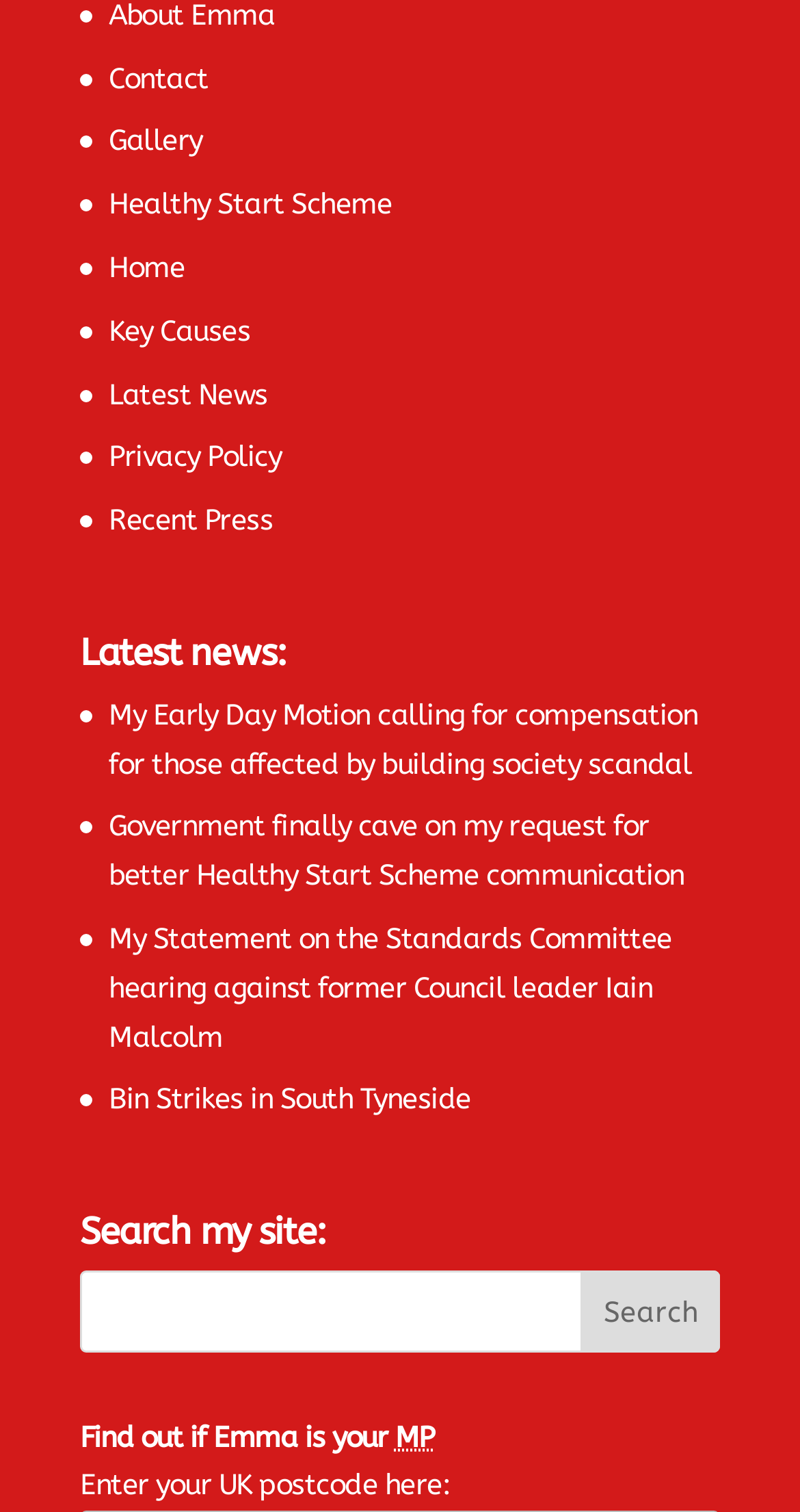Please identify the bounding box coordinates of the area that needs to be clicked to fulfill the following instruction: "Search for something on the site."

[0.1, 0.84, 0.9, 0.895]